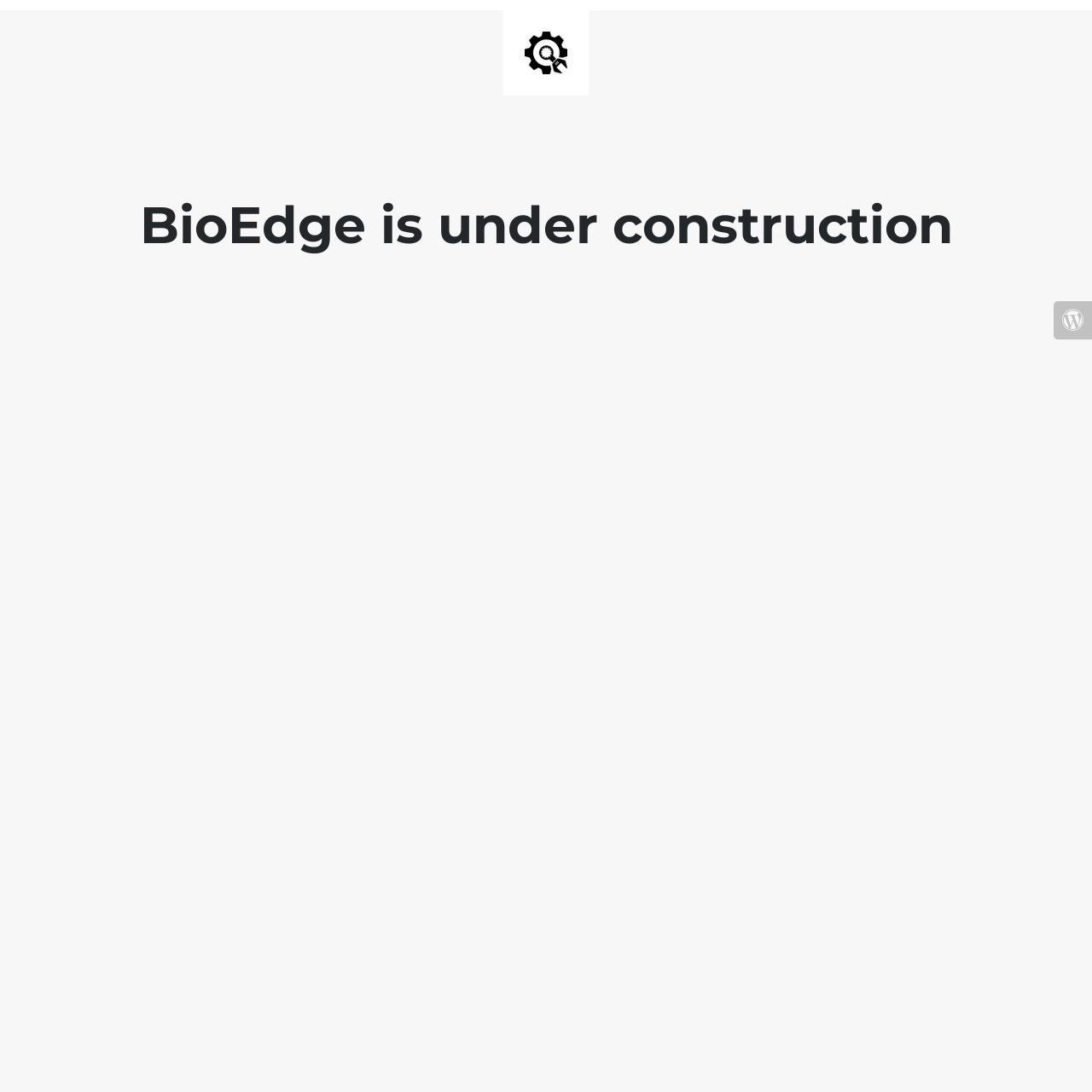Extract the main heading from the webpage content.

BioEdge is under construction